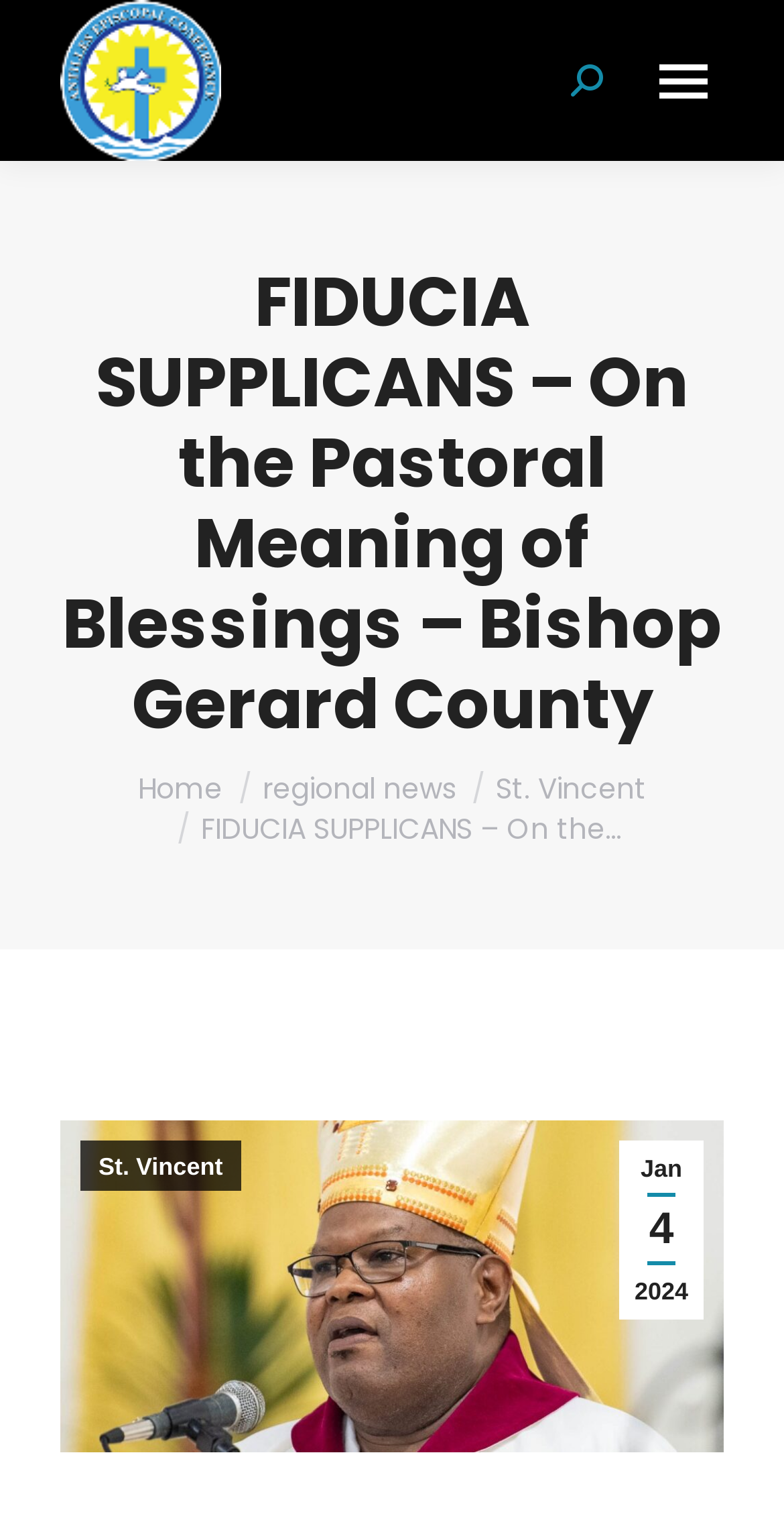Provide a single word or phrase to answer the given question: 
What is the name of the conference?

Antilles Episcopal Conference